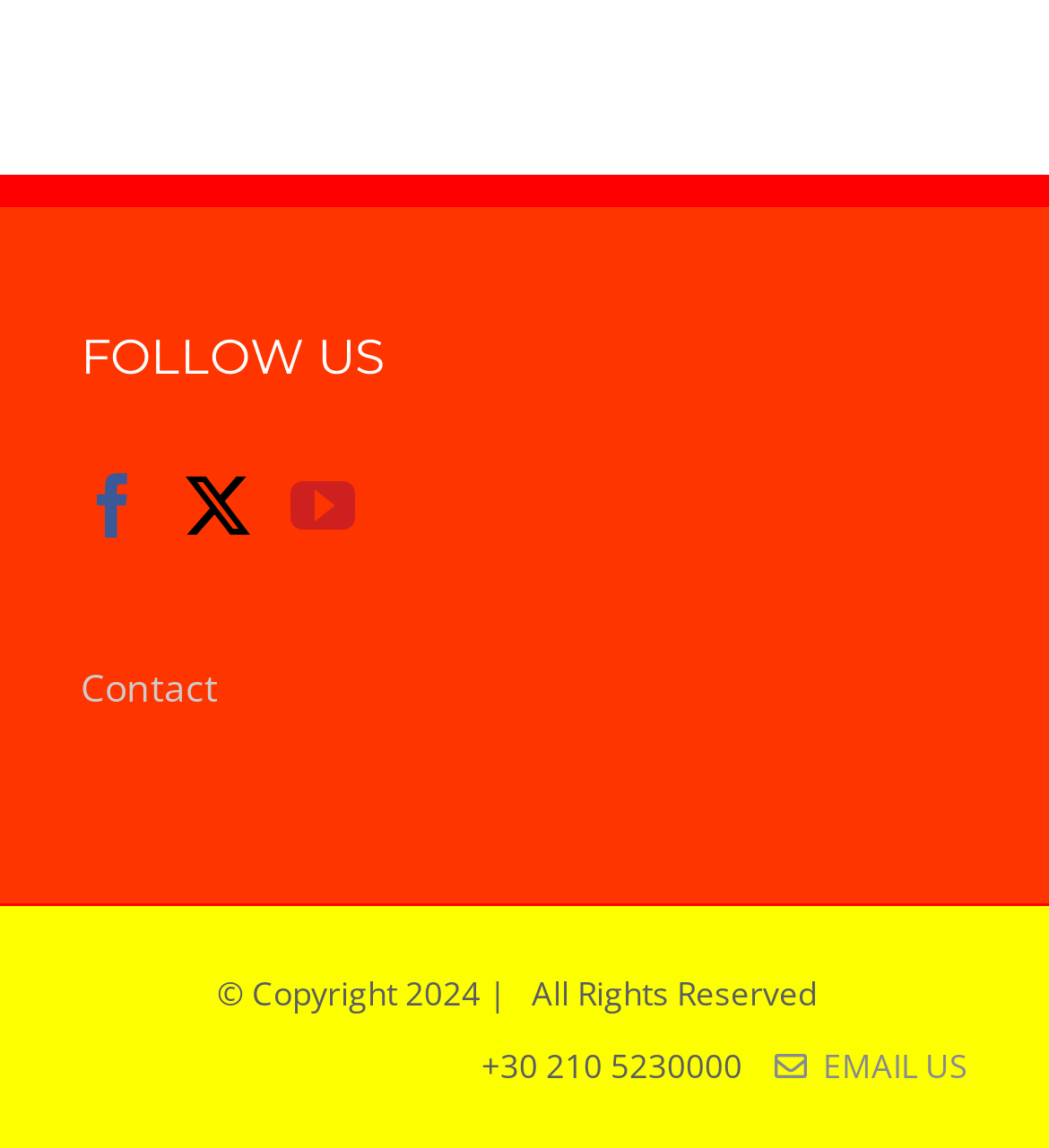How many navigation links are available?
Provide a one-word or short-phrase answer based on the image.

1